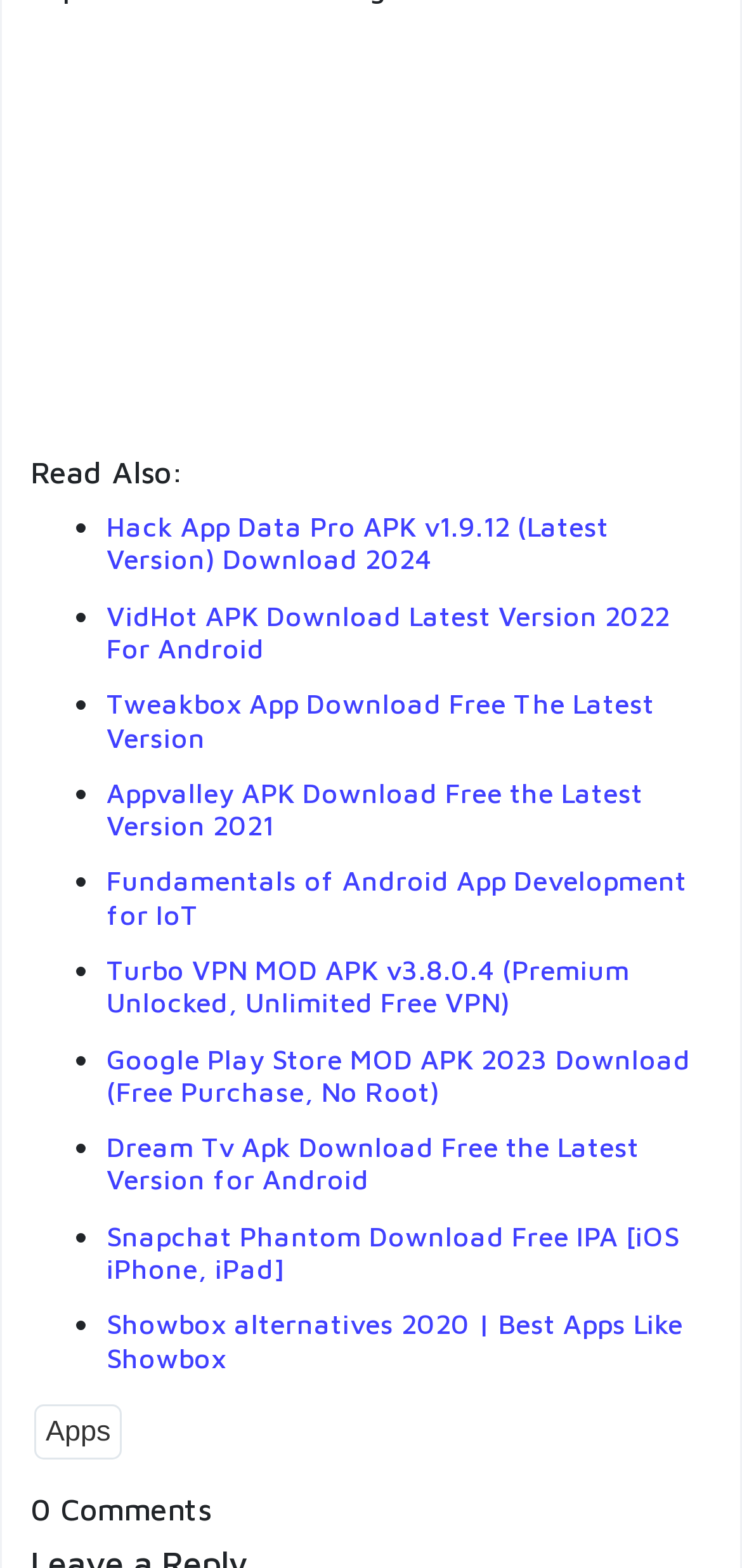Provide a brief response in the form of a single word or phrase:
What type of content is listed on the webpage?

APK downloads